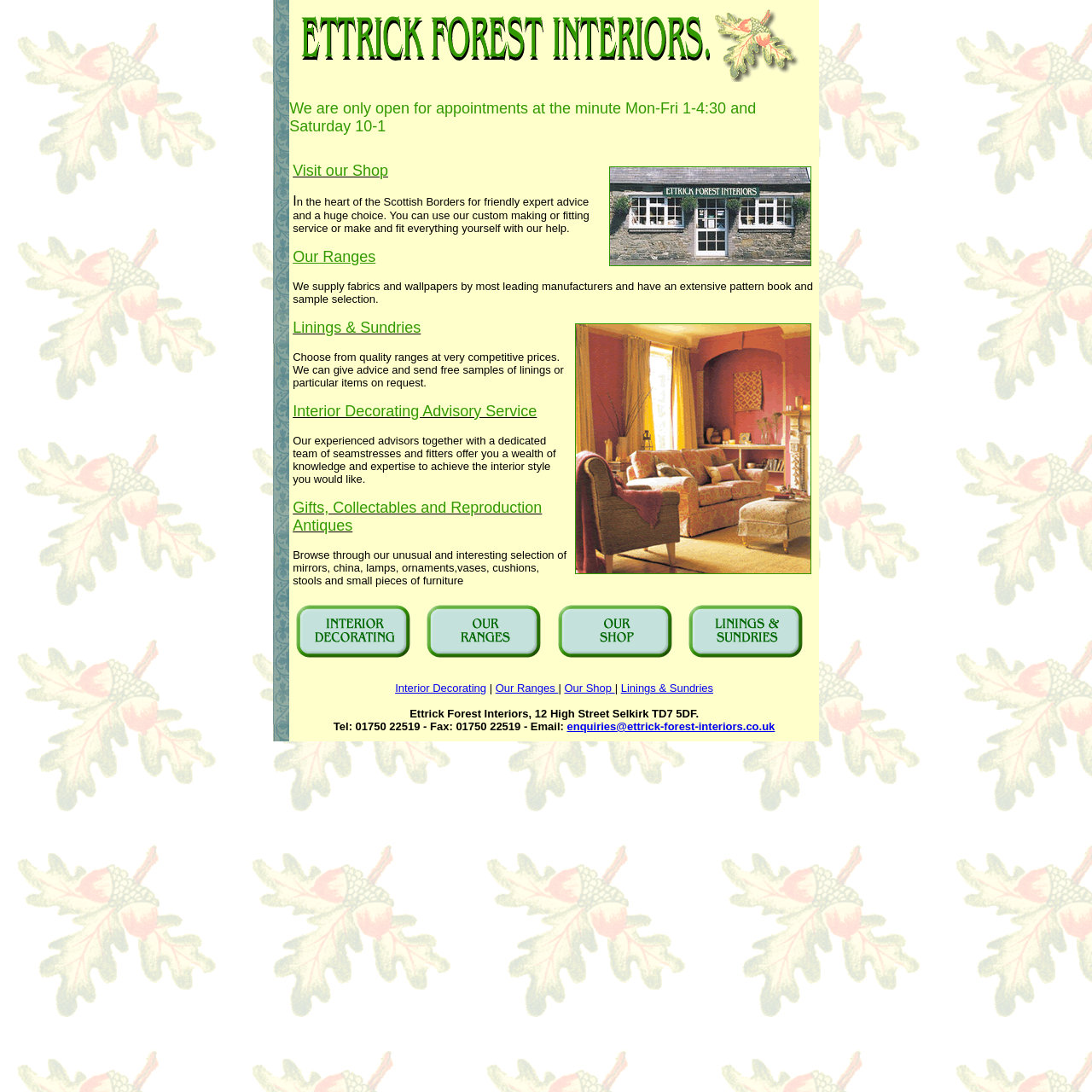Given the description name="linings", predict the bounding box coordinates of the UI element. Ensure the coordinates are in the format (top-left x, top-left y, bottom-right x, bottom-right y) and all values are between 0 and 1.

[0.63, 0.598, 0.74, 0.611]